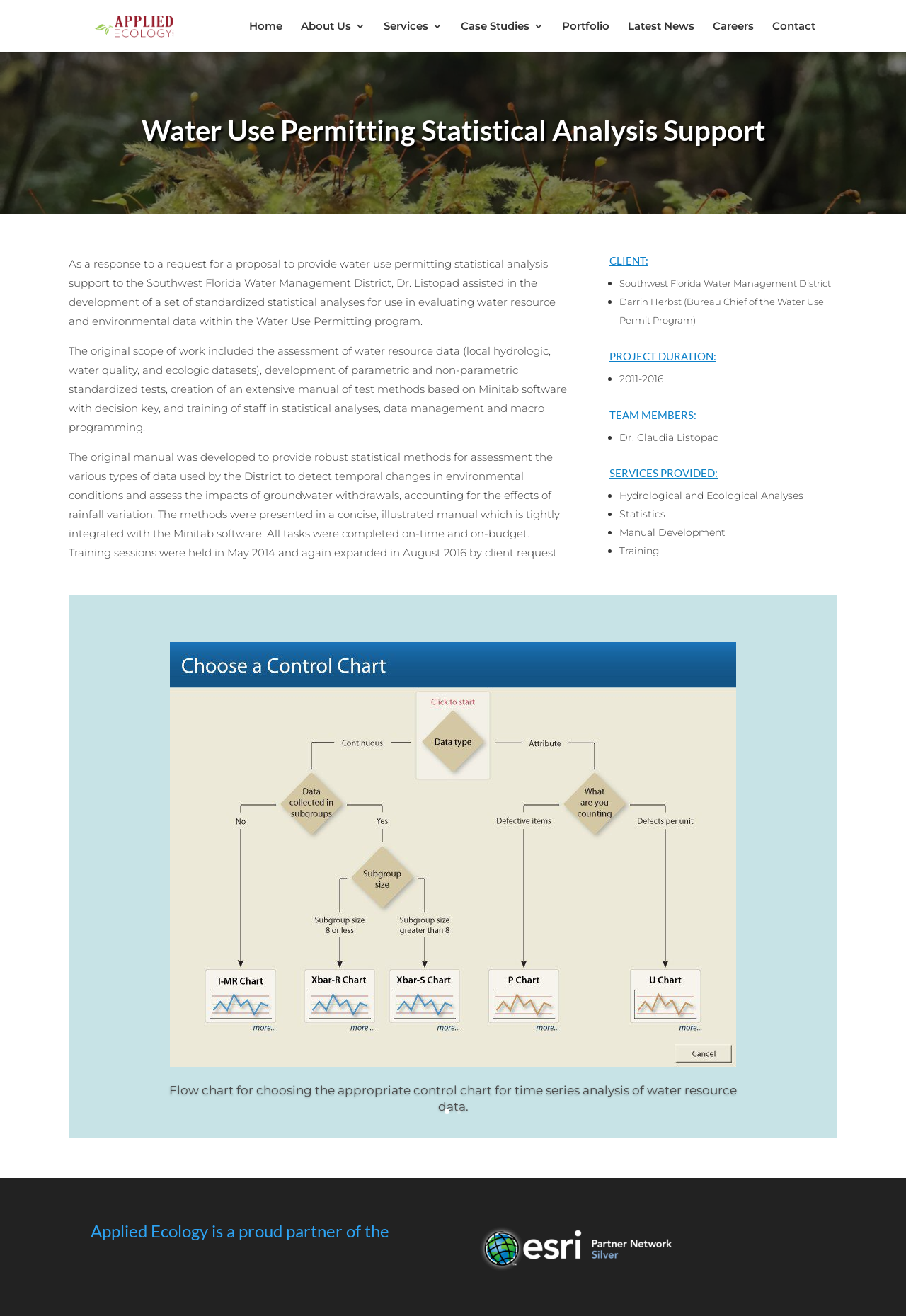What is the name of the company providing water use permitting statistical analysis support?
Using the information presented in the image, please offer a detailed response to the question.

The company name is obtained from the link 'Applied Ecology Inc' at the top of the webpage, which is also the title of the webpage.